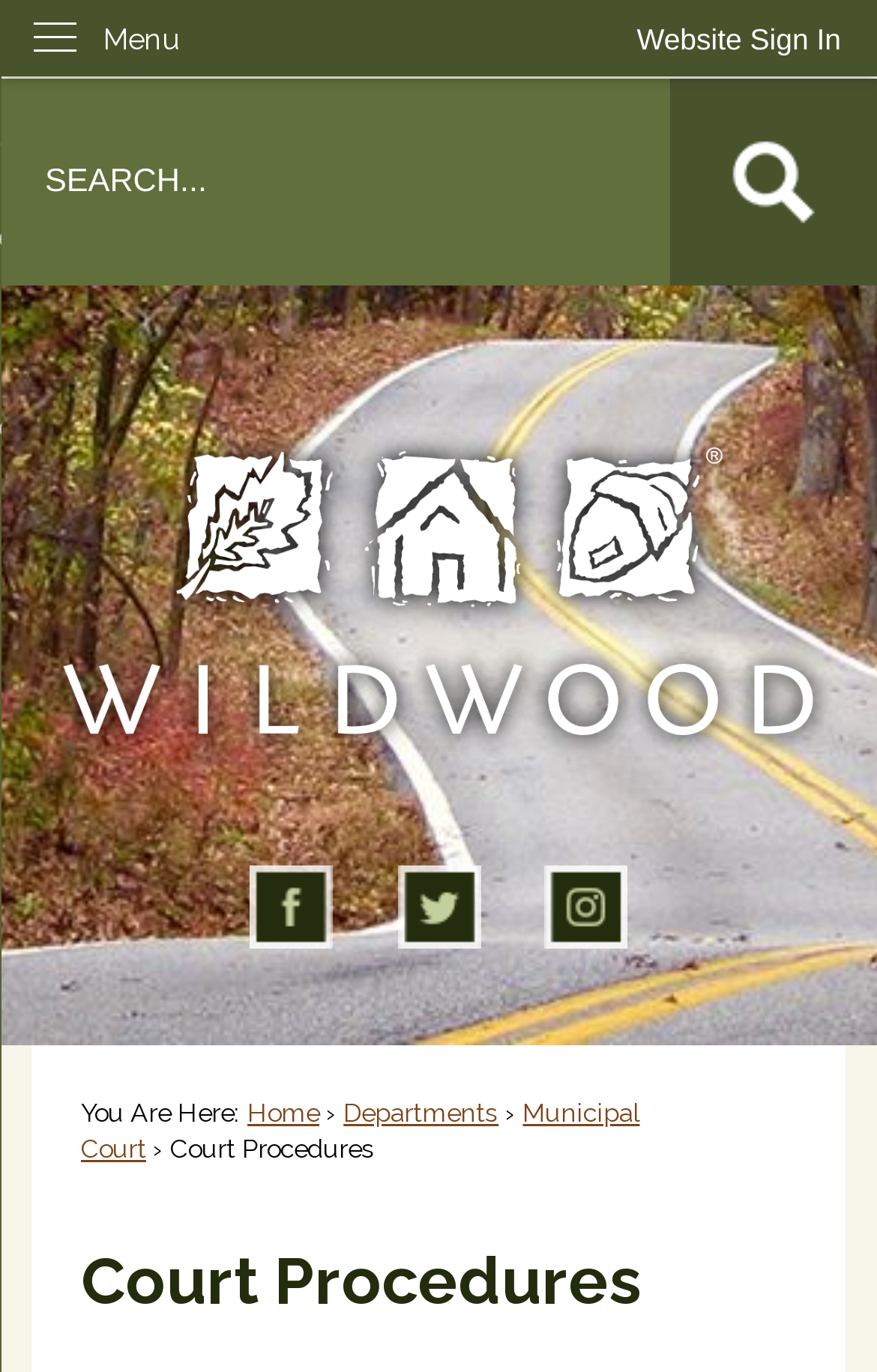Find the bounding box of the UI element described as follows: "Skip to Main Content".

[0.0, 0.0, 0.042, 0.027]